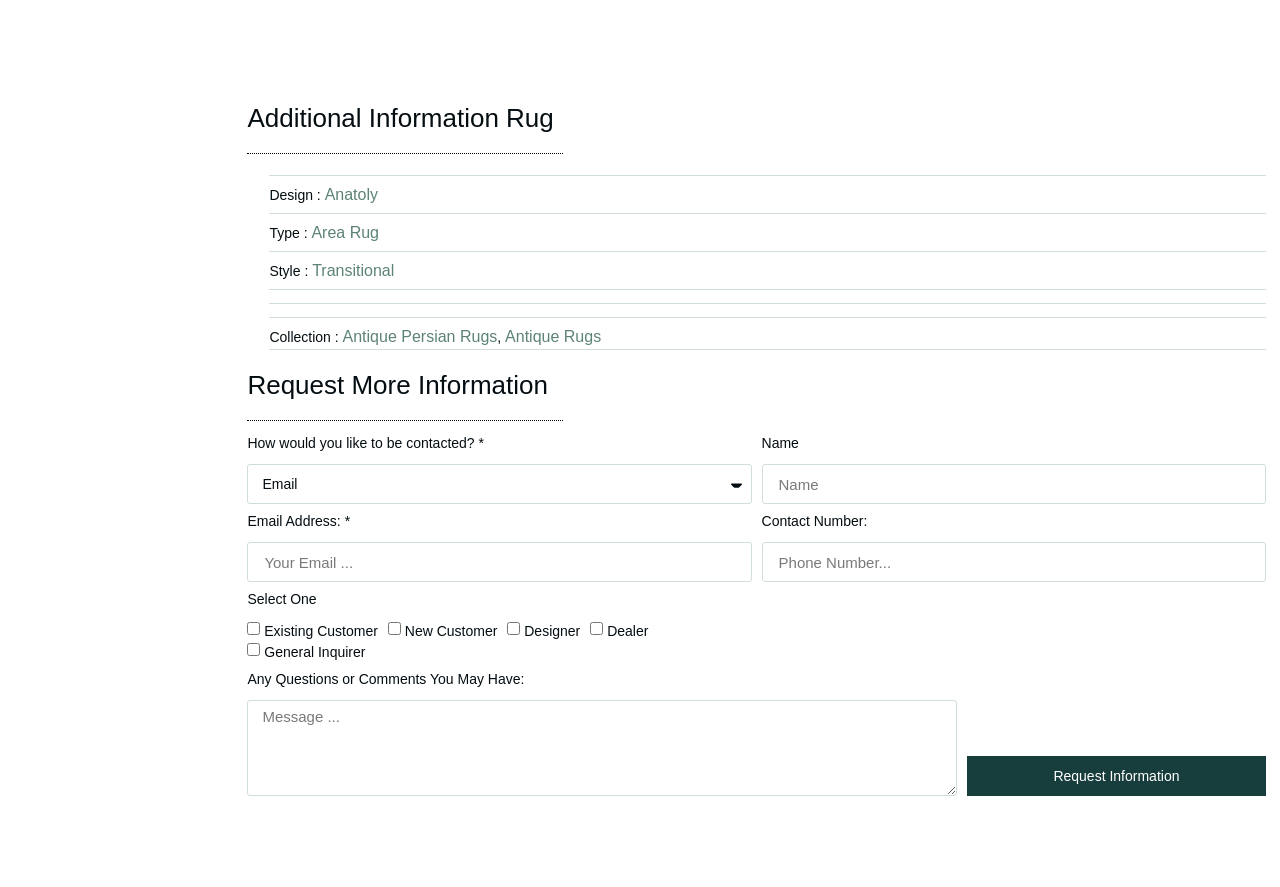Identify the bounding box coordinates of the element to click to follow this instruction: 'Click on the 'Anatoly' link'. Ensure the coordinates are four float values between 0 and 1, provided as [left, top, right, bottom].

[0.254, 0.207, 0.295, 0.234]